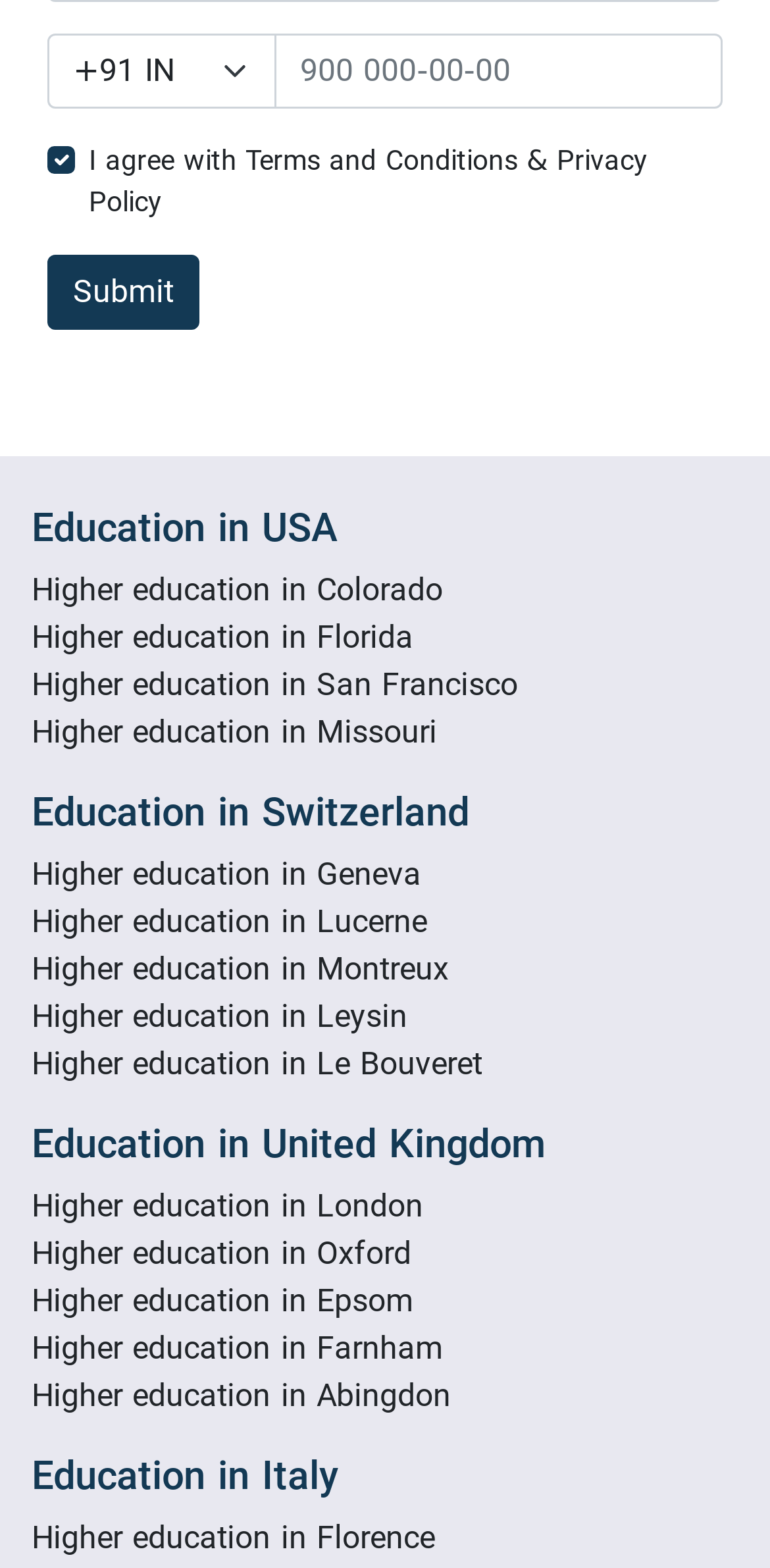Kindly provide the bounding box coordinates of the section you need to click on to fulfill the given instruction: "Enter phone number".

[0.356, 0.021, 0.938, 0.069]